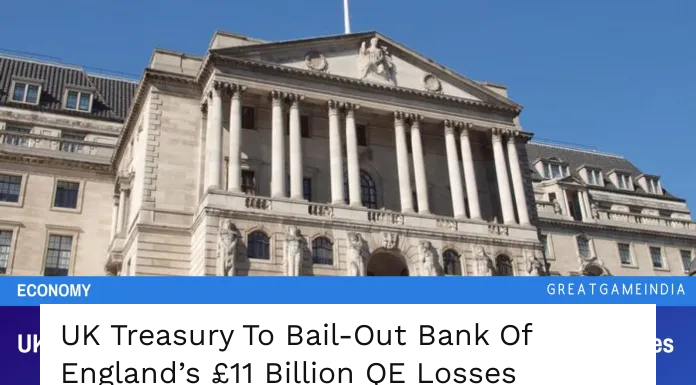Based on the image, give a detailed response to the question: What is the color of the sky in the image?

The building is set against a clear blue sky, which indicates that the color of the sky in the image is blue.